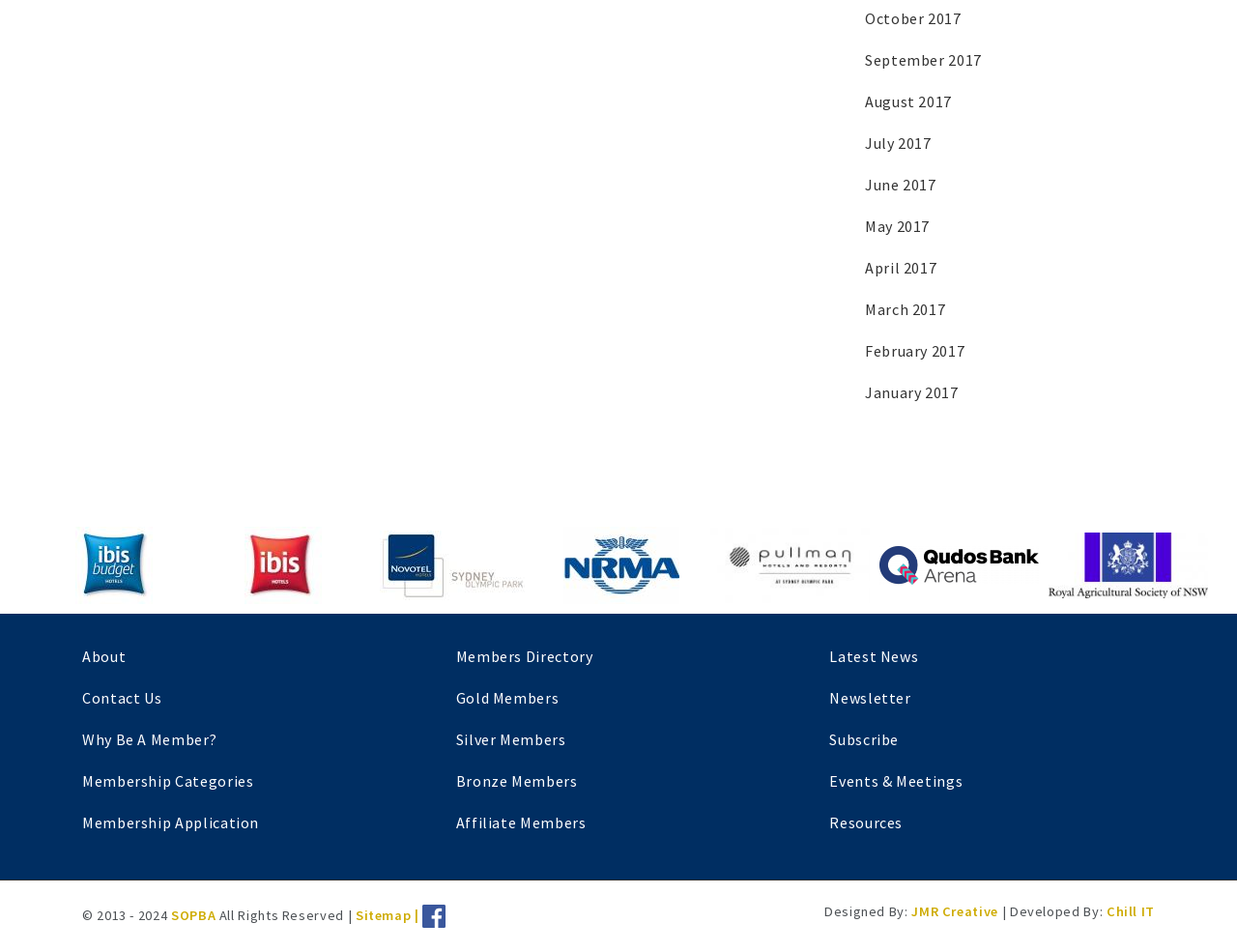Using details from the image, please answer the following question comprehensively:
How many membership categories are listed?

I counted the number of links related to membership categories, including 'Membership Categories', 'Gold Members', 'Silver Members', 'Bronze Members', and 'Affiliate Members', and found 5 links.